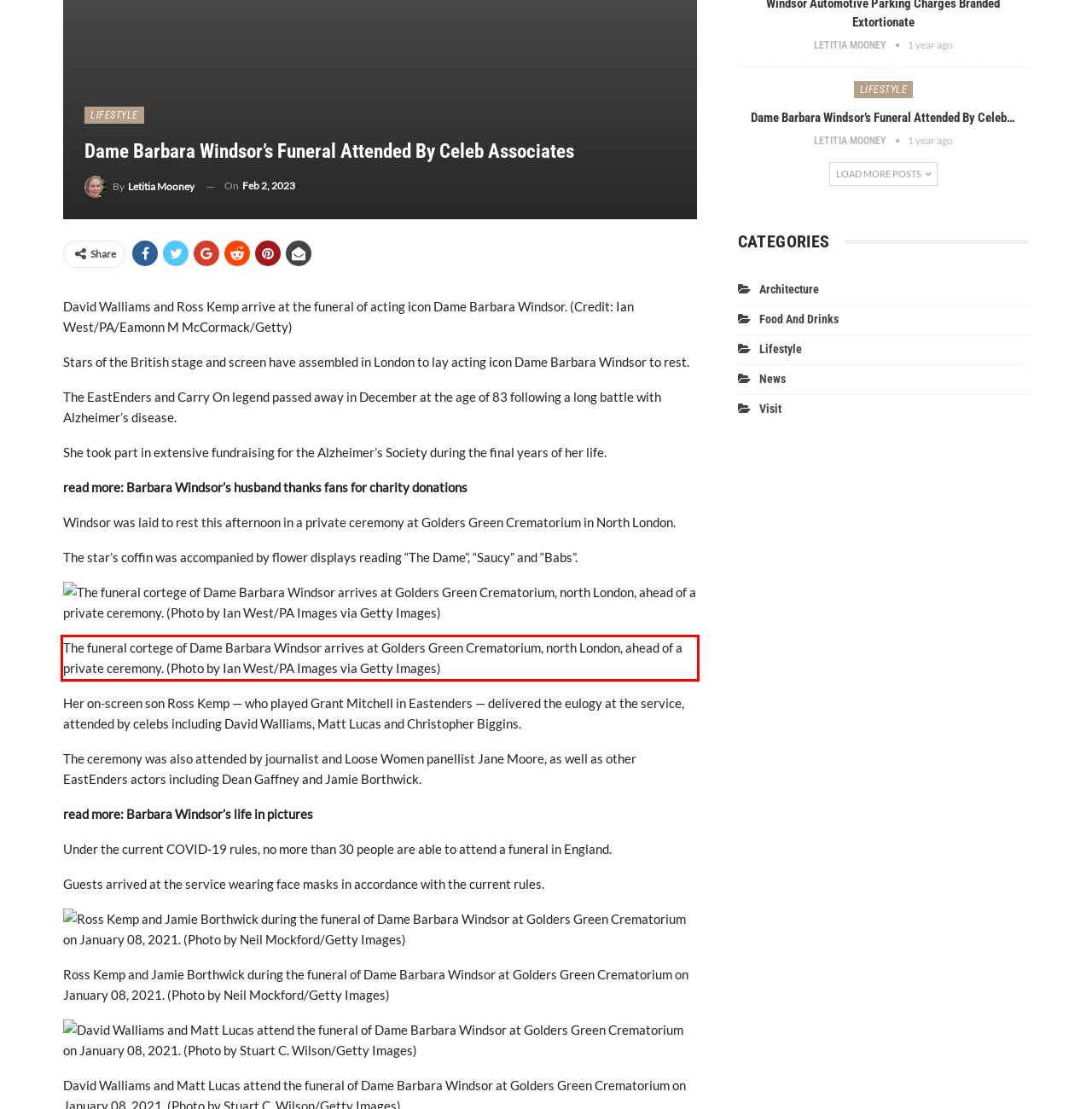The screenshot you have been given contains a UI element surrounded by a red rectangle. Use OCR to read and extract the text inside this red rectangle.

The funeral cortege of Dame Barbara Windsor arrives at Golders Green Crematorium, north London, ahead of a private ceremony. (Photo by Ian West/PA Images via Getty Images)